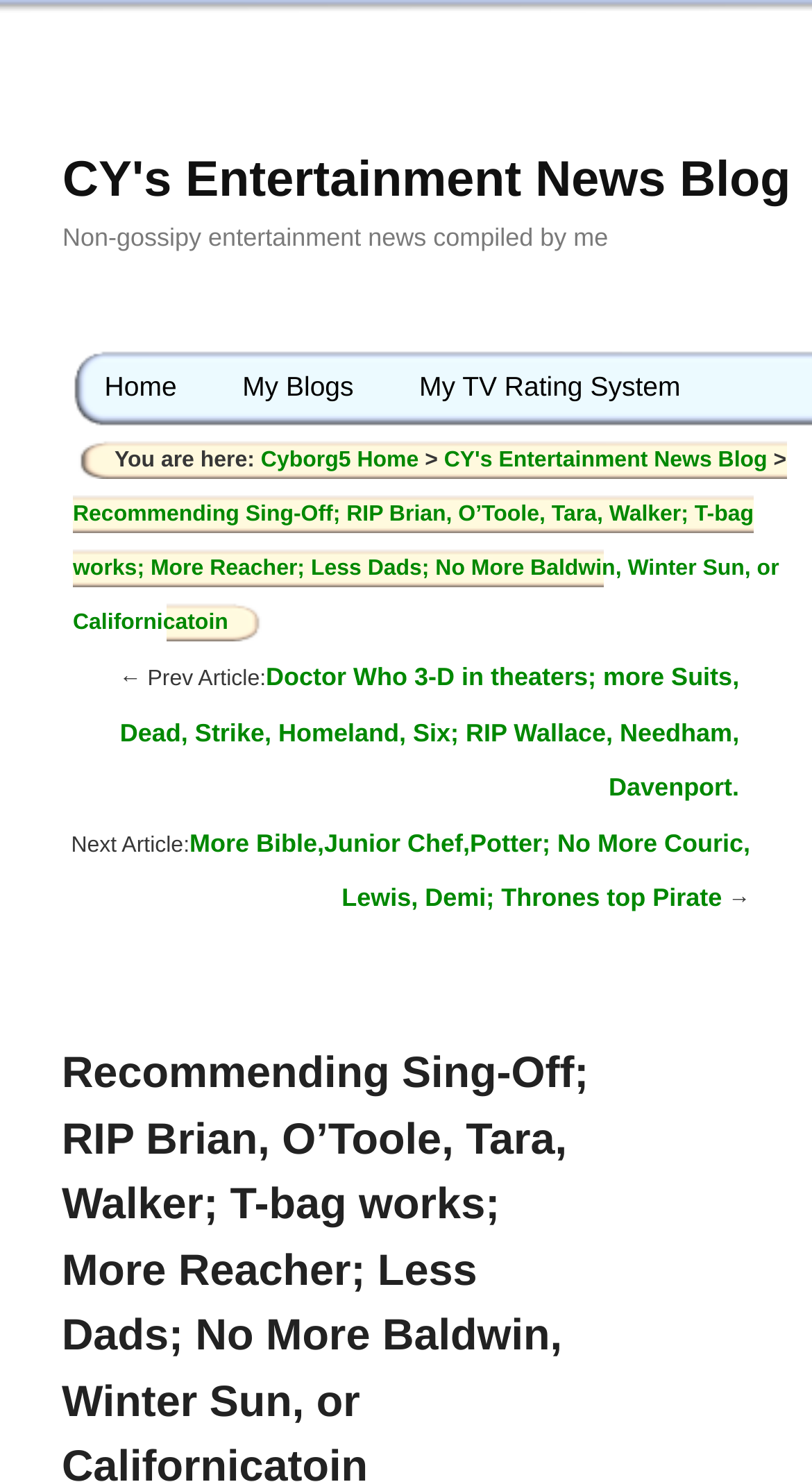Bounding box coordinates must be specified in the format (top-left x, top-left y, bottom-right x, bottom-right y). All values should be floating point numbers between 0 and 1. What are the bounding box coordinates of the UI element described as: Home

[0.088, 0.237, 0.258, 0.286]